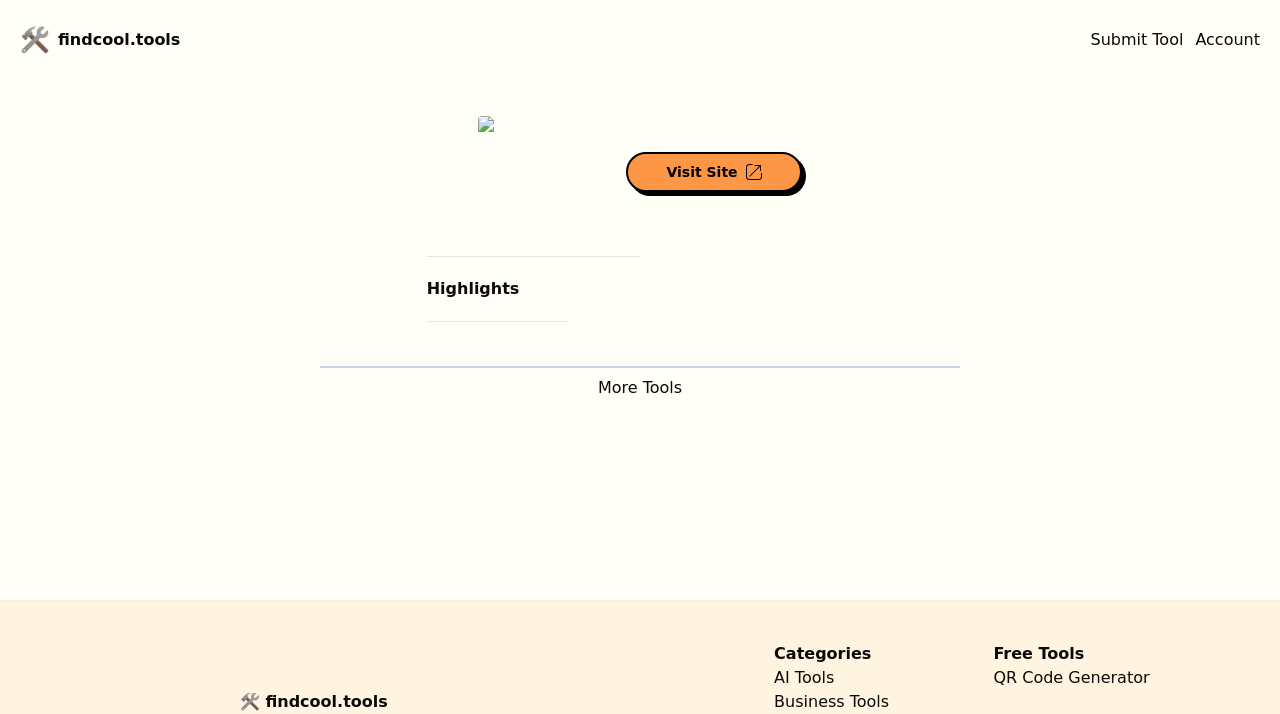What is the purpose of the 'Visit Site' button?
Respond to the question with a single word or phrase according to the image.

To visit a tool's website